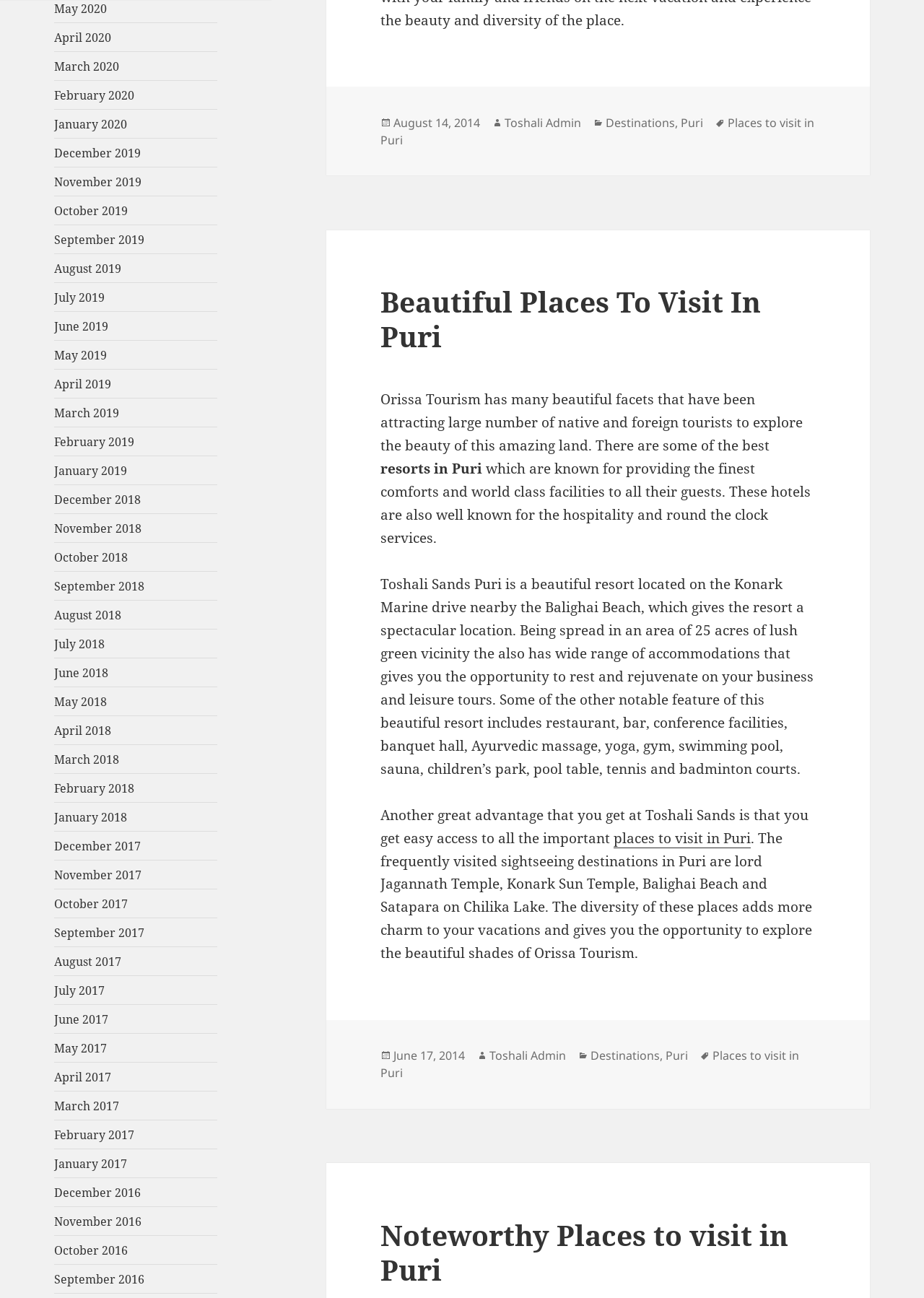Please determine the bounding box coordinates of the element's region to click for the following instruction: "Click on May 2020".

[0.059, 0.0, 0.116, 0.013]